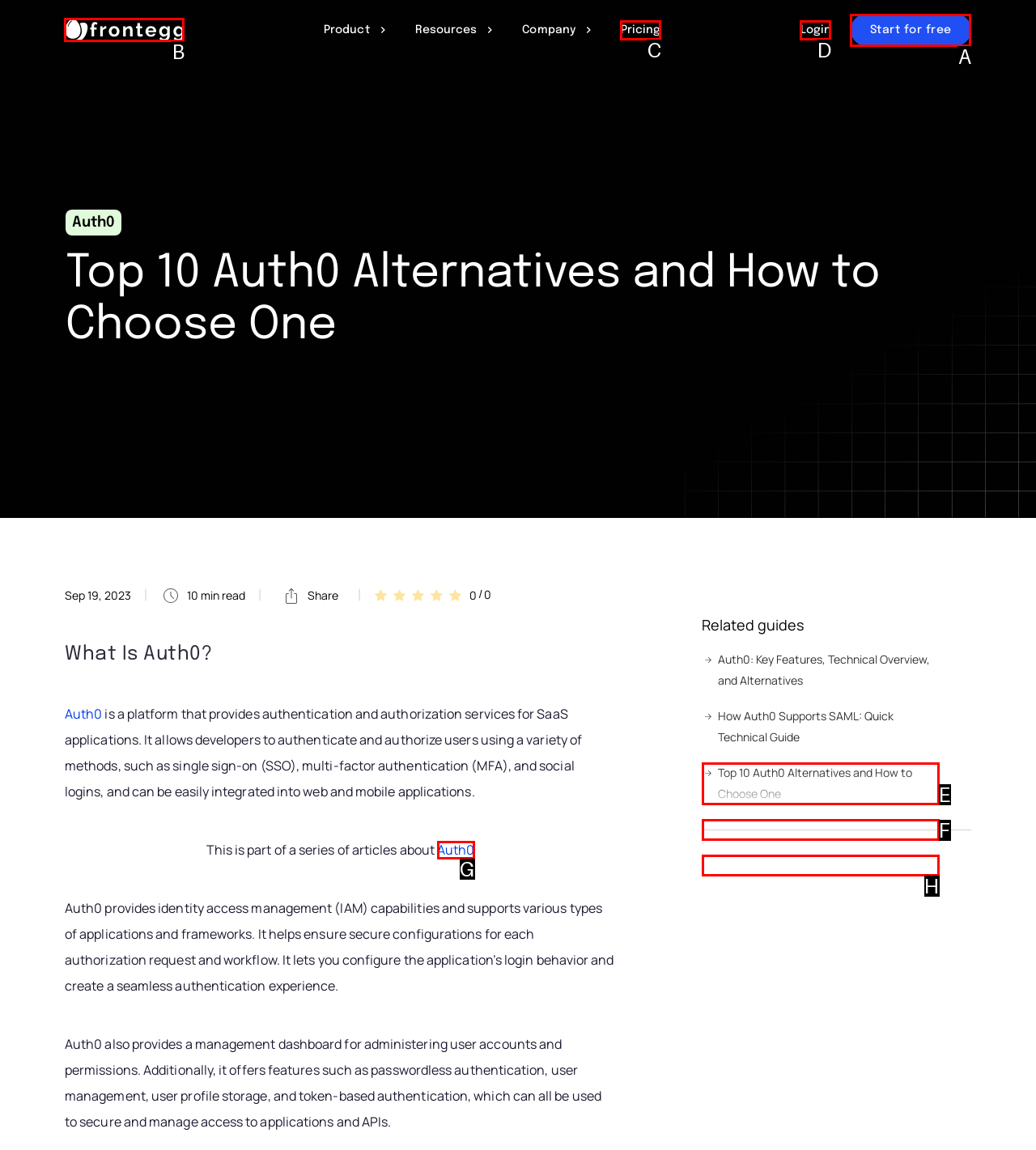To achieve the task: Click on Frontegg, indicate the letter of the correct choice from the provided options.

B